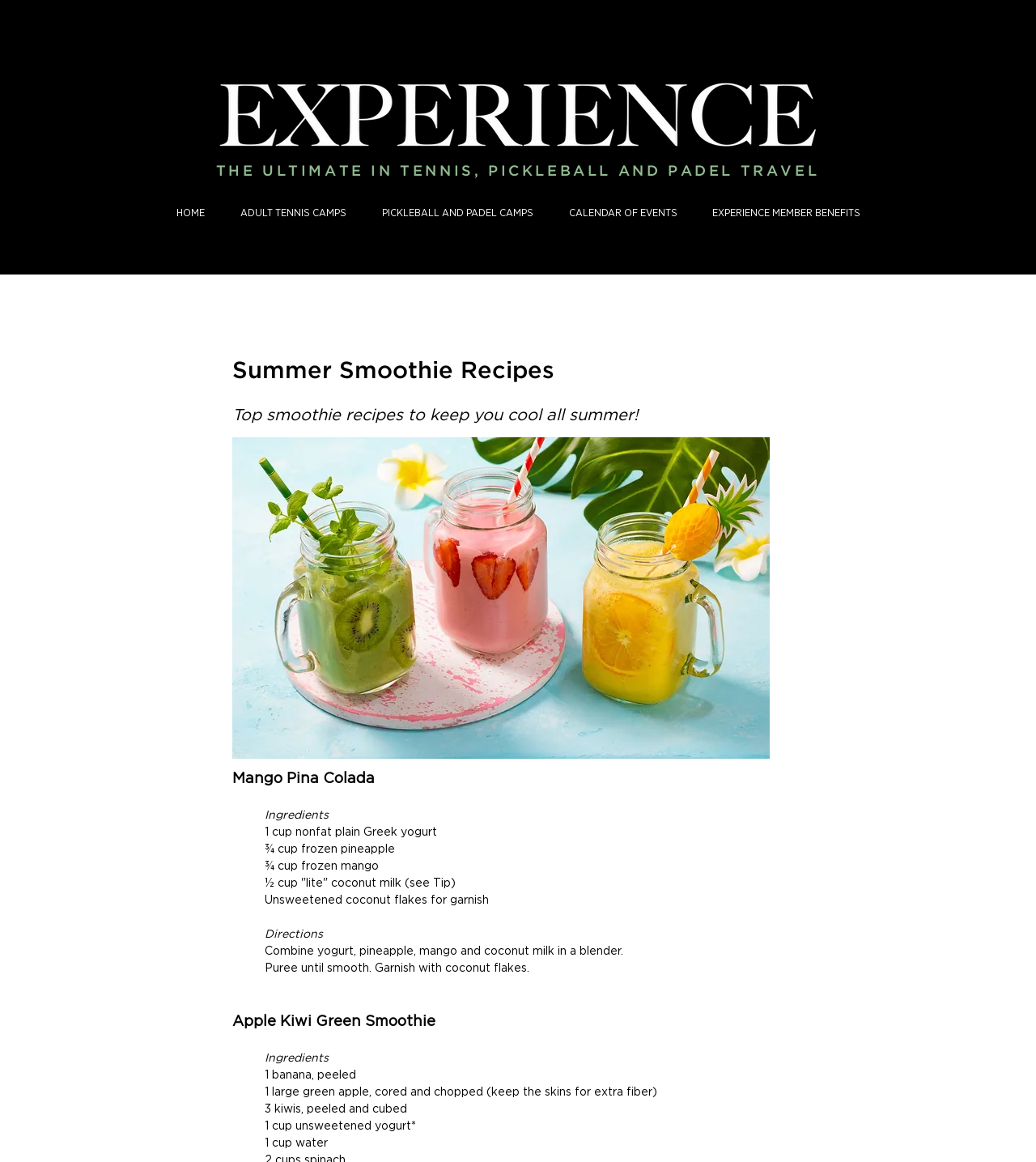What is the second smoothie recipe mentioned on the page?
Look at the screenshot and respond with one word or a short phrase.

Apple Kiwi Green Smoothie